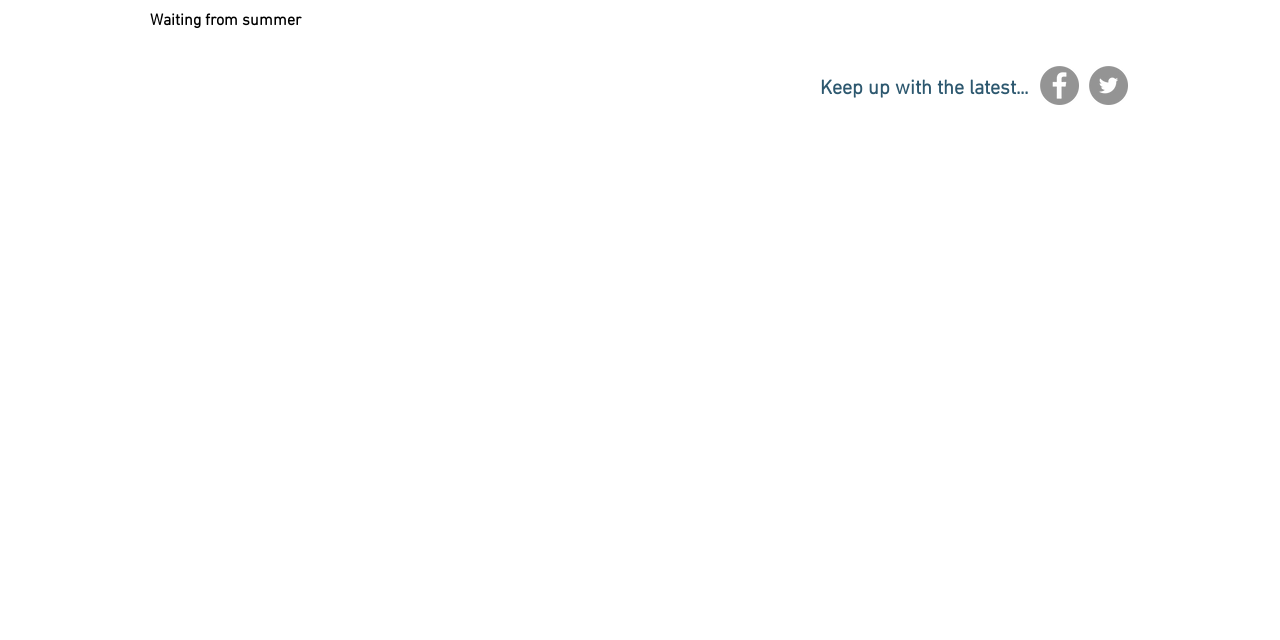Given the webpage screenshot and the description, determine the bounding box coordinates (top-left x, top-left y, bottom-right x, bottom-right y) that define the location of the UI element matching this description: aria-label="Facebook - Grey Circle"

[0.812, 0.103, 0.843, 0.164]